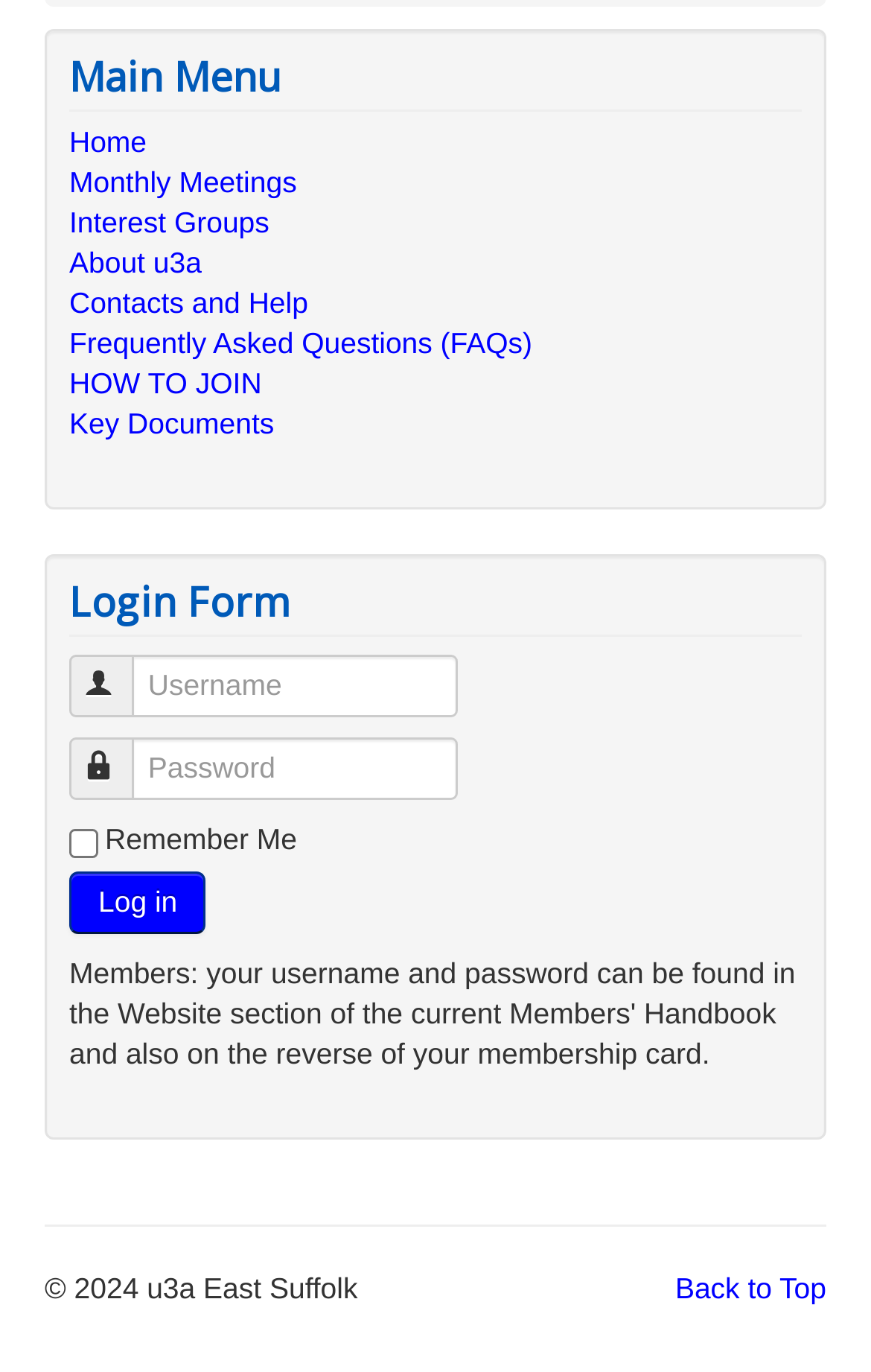Give a concise answer using one word or a phrase to the following question:
How many links are in the main menu?

9